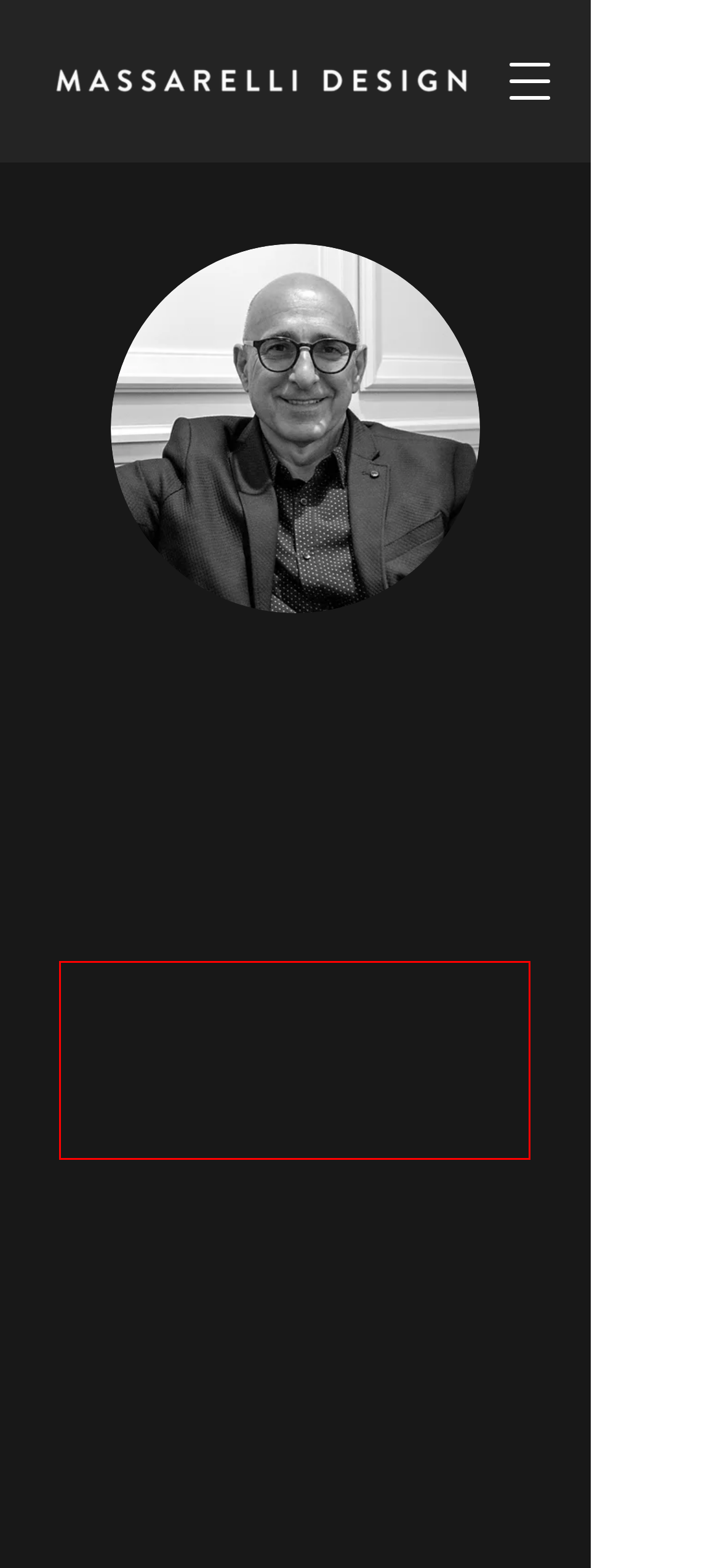Your task is to recognize and extract the text content from the UI element enclosed in the red bounding box on the webpage screenshot.

that enhance the quality of life no matter the type of project. He is a graduate of Dawson College and a licensed member of both